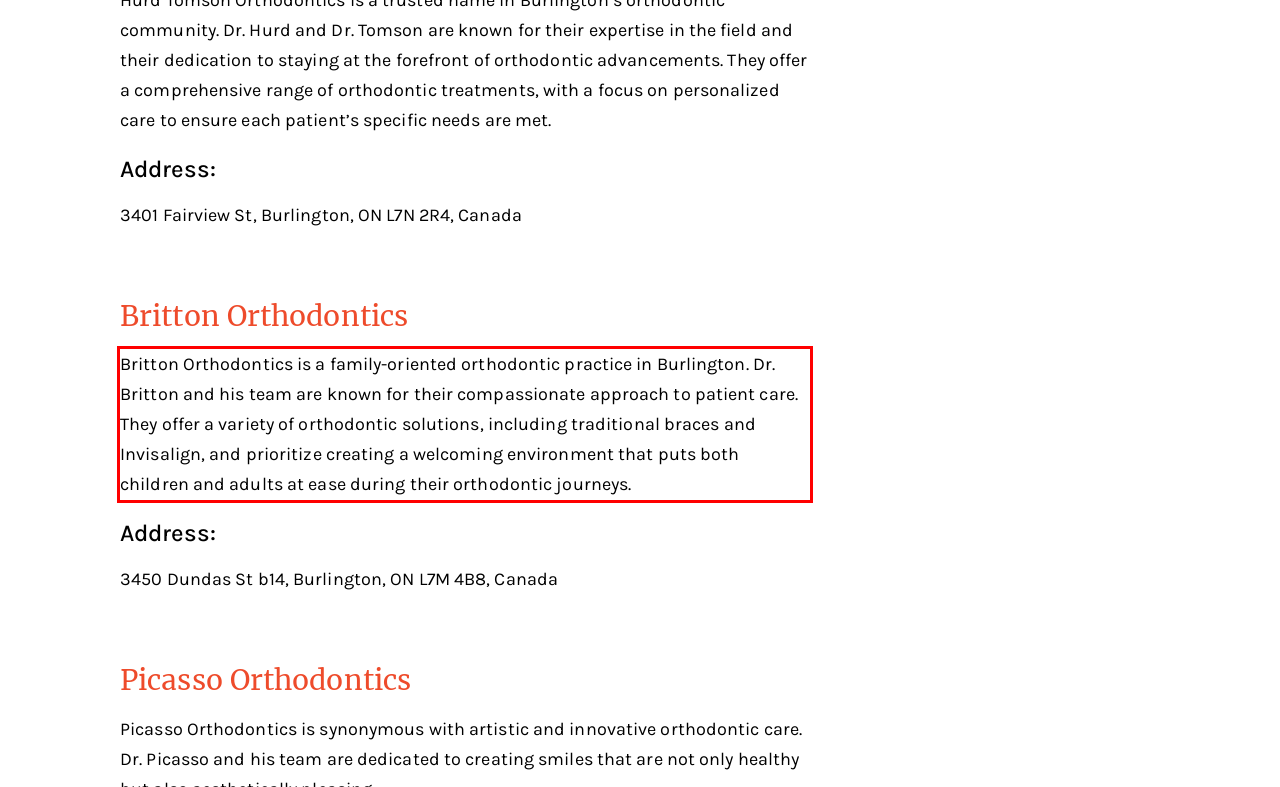Examine the screenshot of the webpage, locate the red bounding box, and perform OCR to extract the text contained within it.

Britton Orthodontics is a family-oriented orthodontic practice in Burlington. Dr. Britton and his team are known for their compassionate approach to patient care. They offer a variety of orthodontic solutions, including traditional braces and Invisalign, and prioritize creating a welcoming environment that puts both children and adults at ease during their orthodontic journeys.